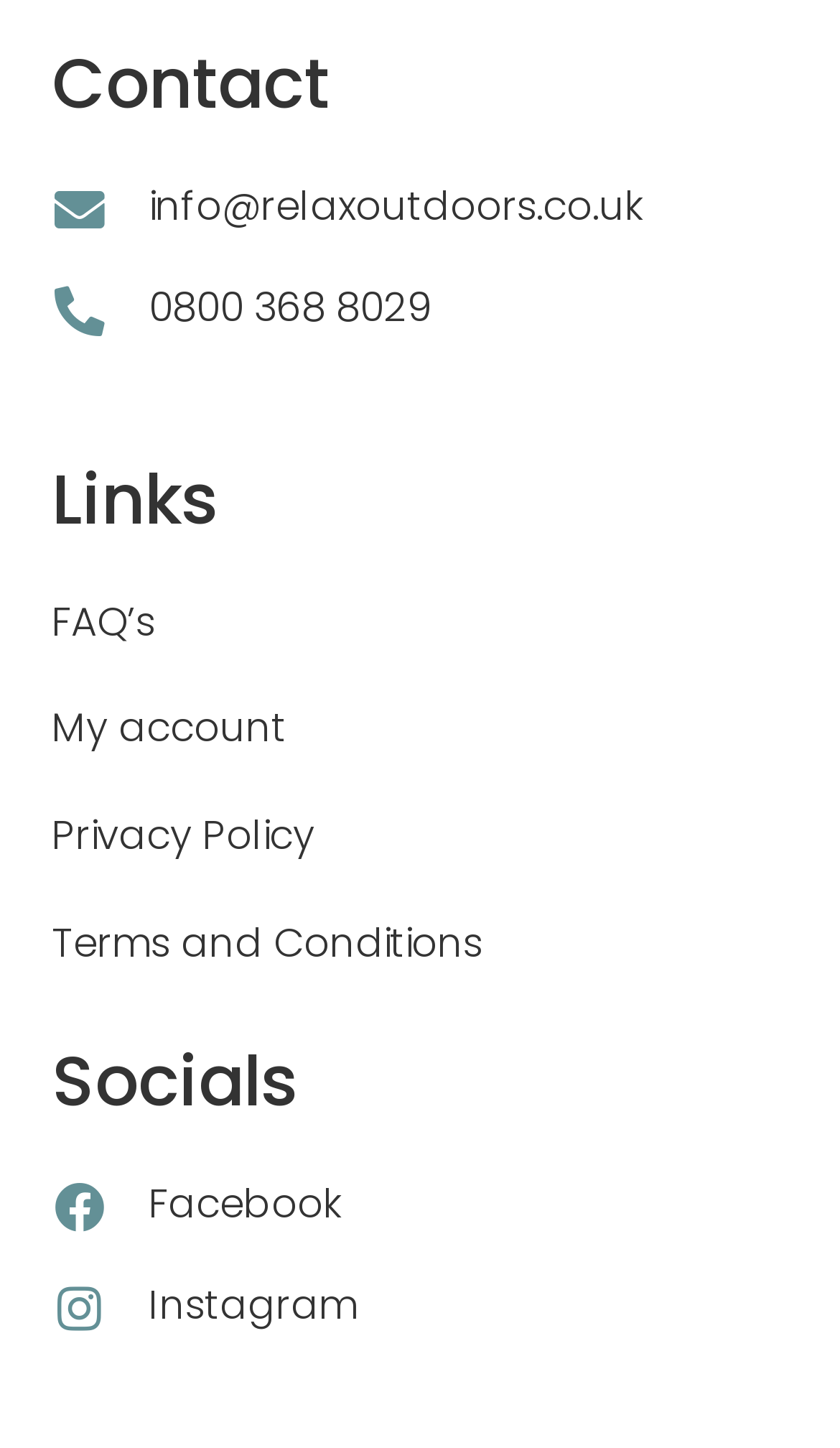Predict the bounding box coordinates of the area that should be clicked to accomplish the following instruction: "Visit our Facebook page". The bounding box coordinates should consist of four float numbers between 0 and 1, i.e., [left, top, right, bottom].

[0.062, 0.811, 0.177, 0.853]